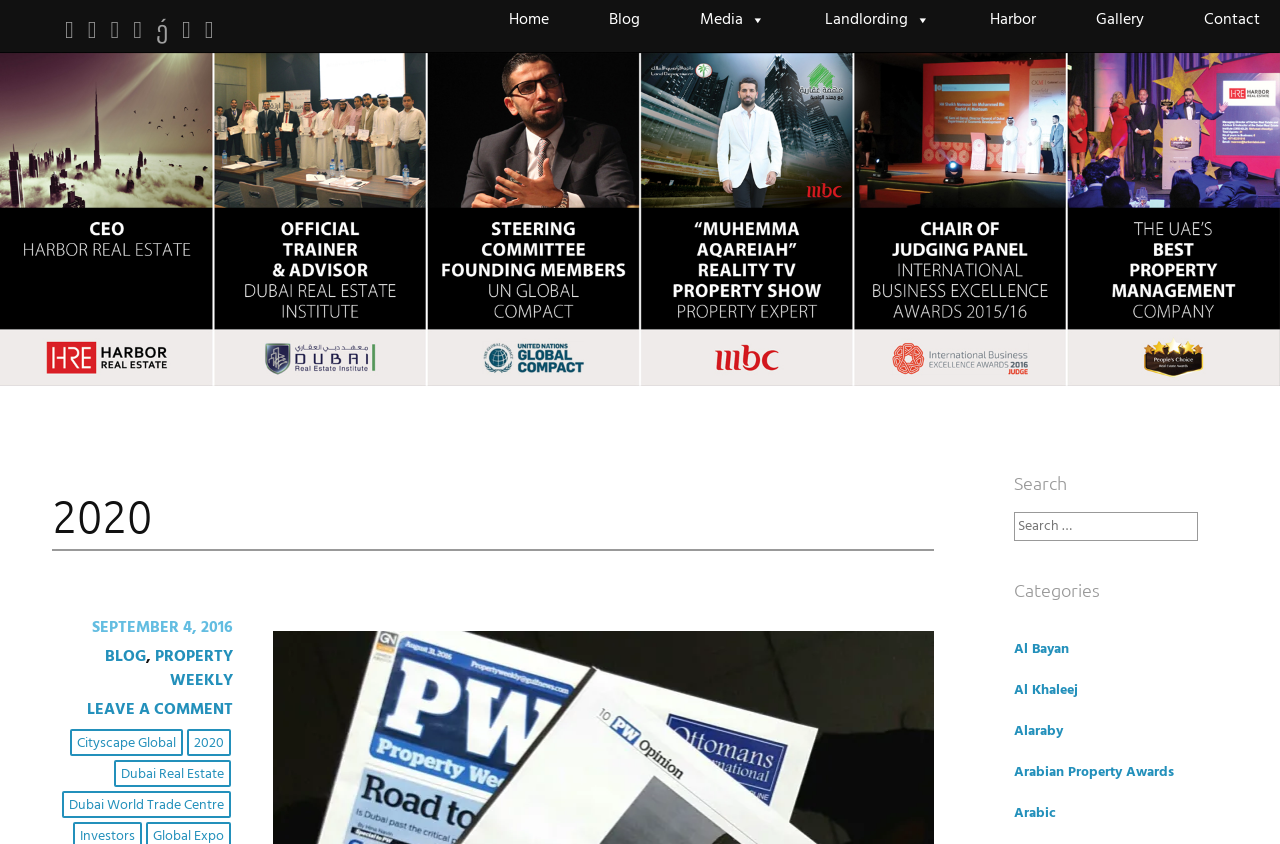Determine the bounding box coordinates of the area to click in order to meet this instruction: "Visit Facebook page".

[0.047, 0.012, 0.062, 0.061]